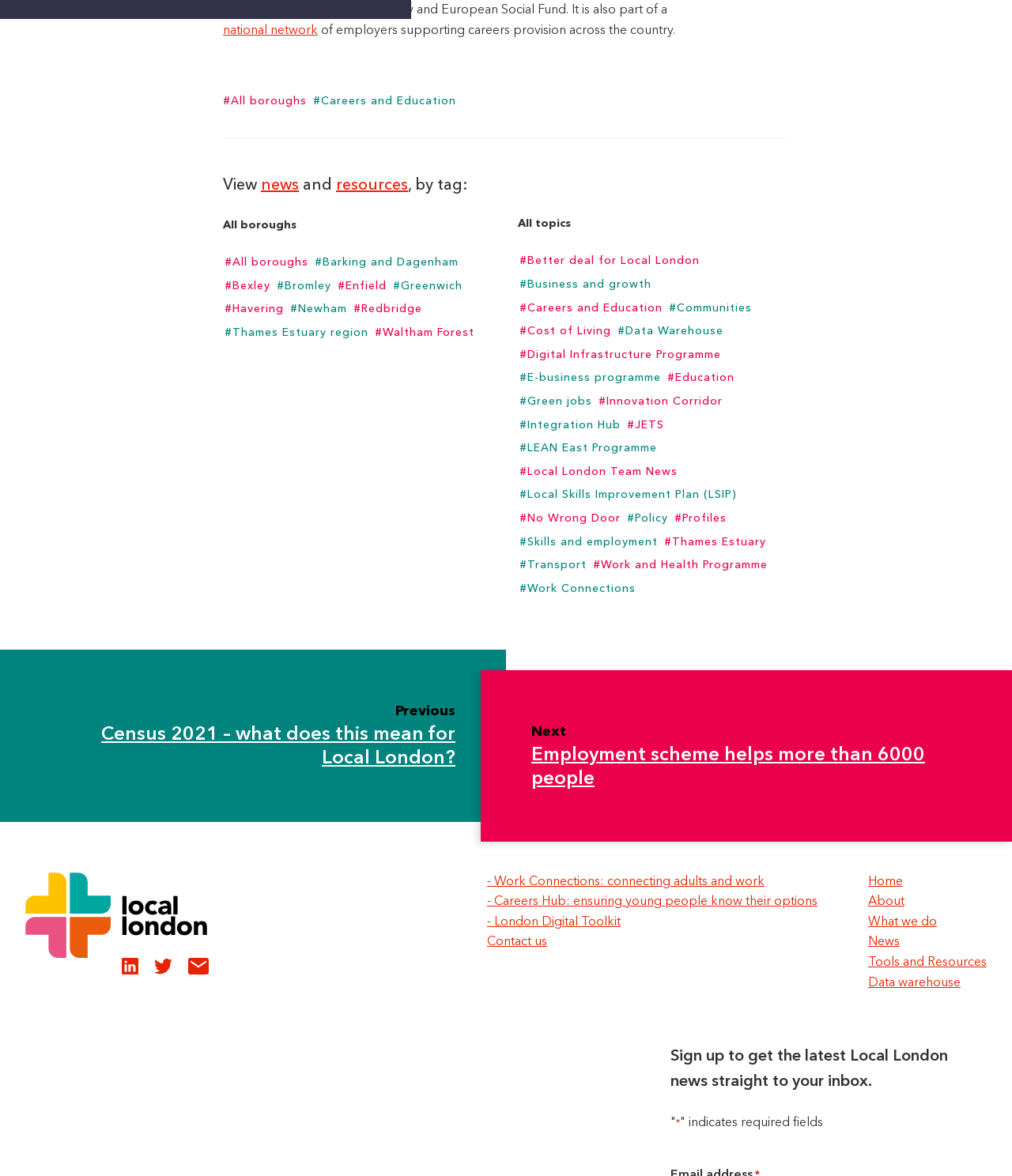Find the bounding box coordinates for the element that must be clicked to complete the instruction: "Search on Google Scholar". The coordinates should be four float numbers between 0 and 1, indicated as [left, top, right, bottom].

None